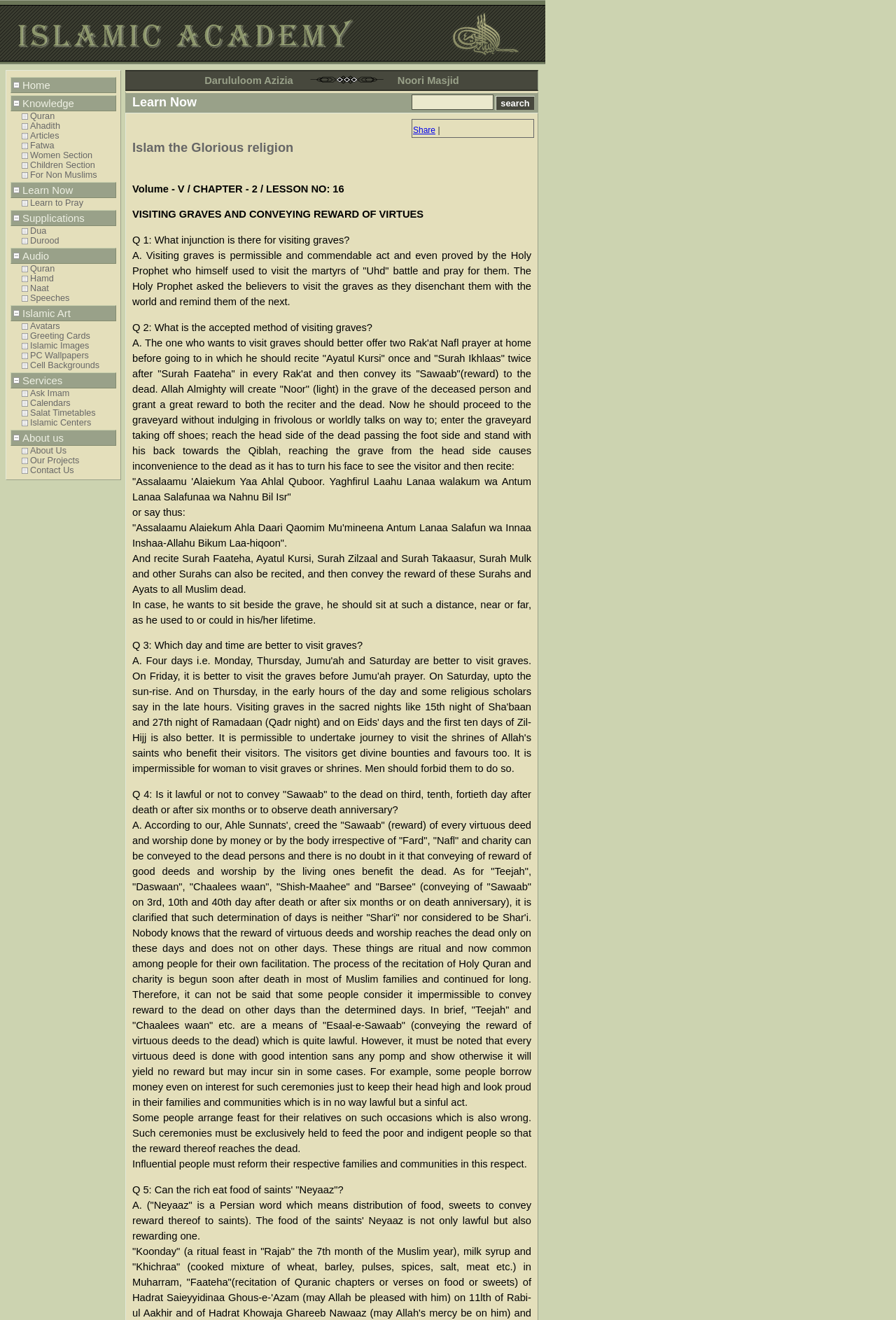Identify the bounding box coordinates of the clickable region necessary to fulfill the following instruction: "contact us". The bounding box coordinates should be four float numbers between 0 and 1, i.e., [left, top, right, bottom].

[0.024, 0.353, 0.13, 0.36]